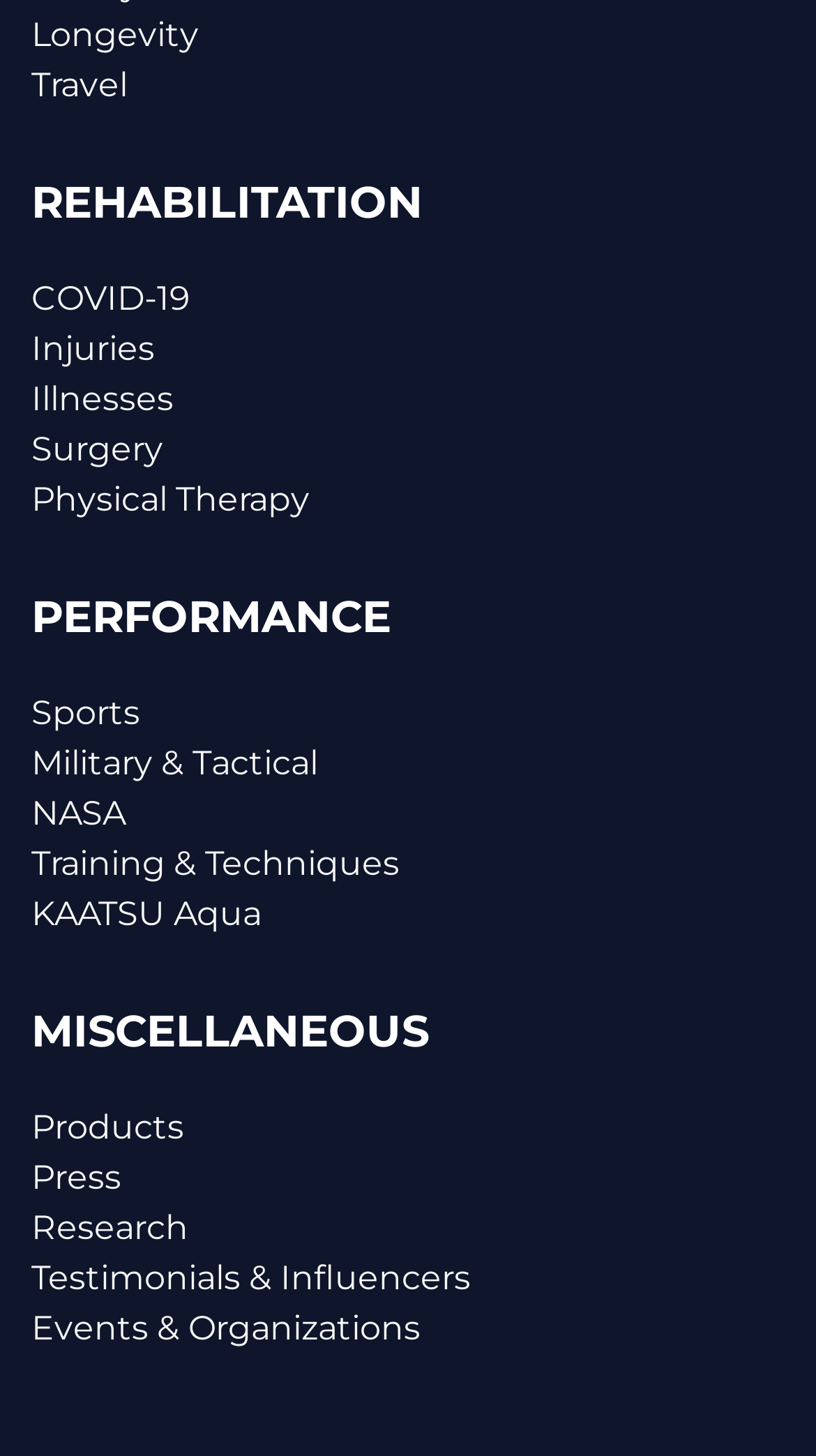Please provide a one-word or phrase answer to the question: 
What is the last category under MISCELLANEOUS?

Events & Organizations